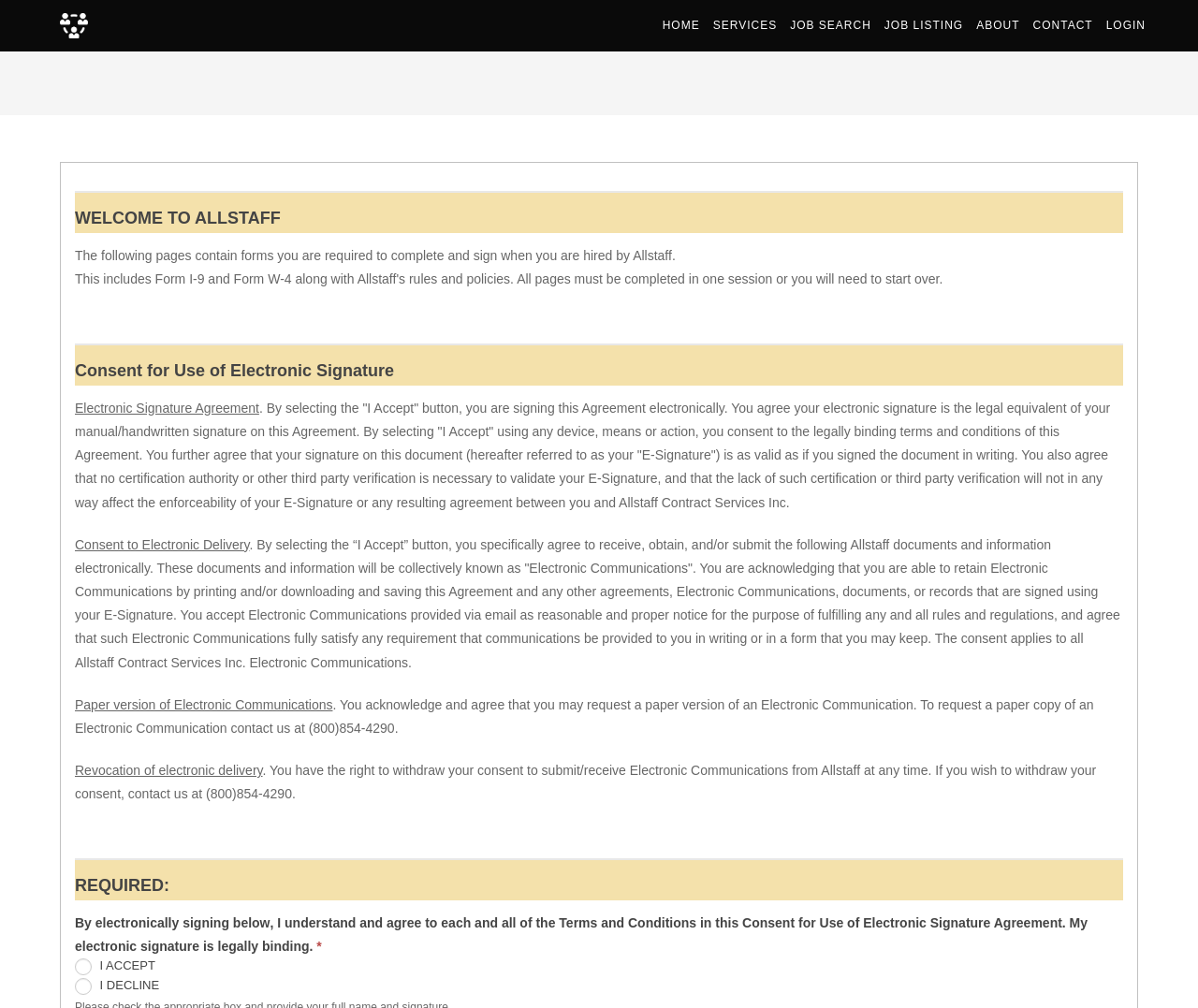What is the purpose of the 'I Accept' button?
Please respond to the question with as much detail as possible.

The 'I Accept' button is used to electronically sign the Consent for Use of Electronic Signature Agreement, which means the user agrees to the terms and conditions of using electronic signatures.